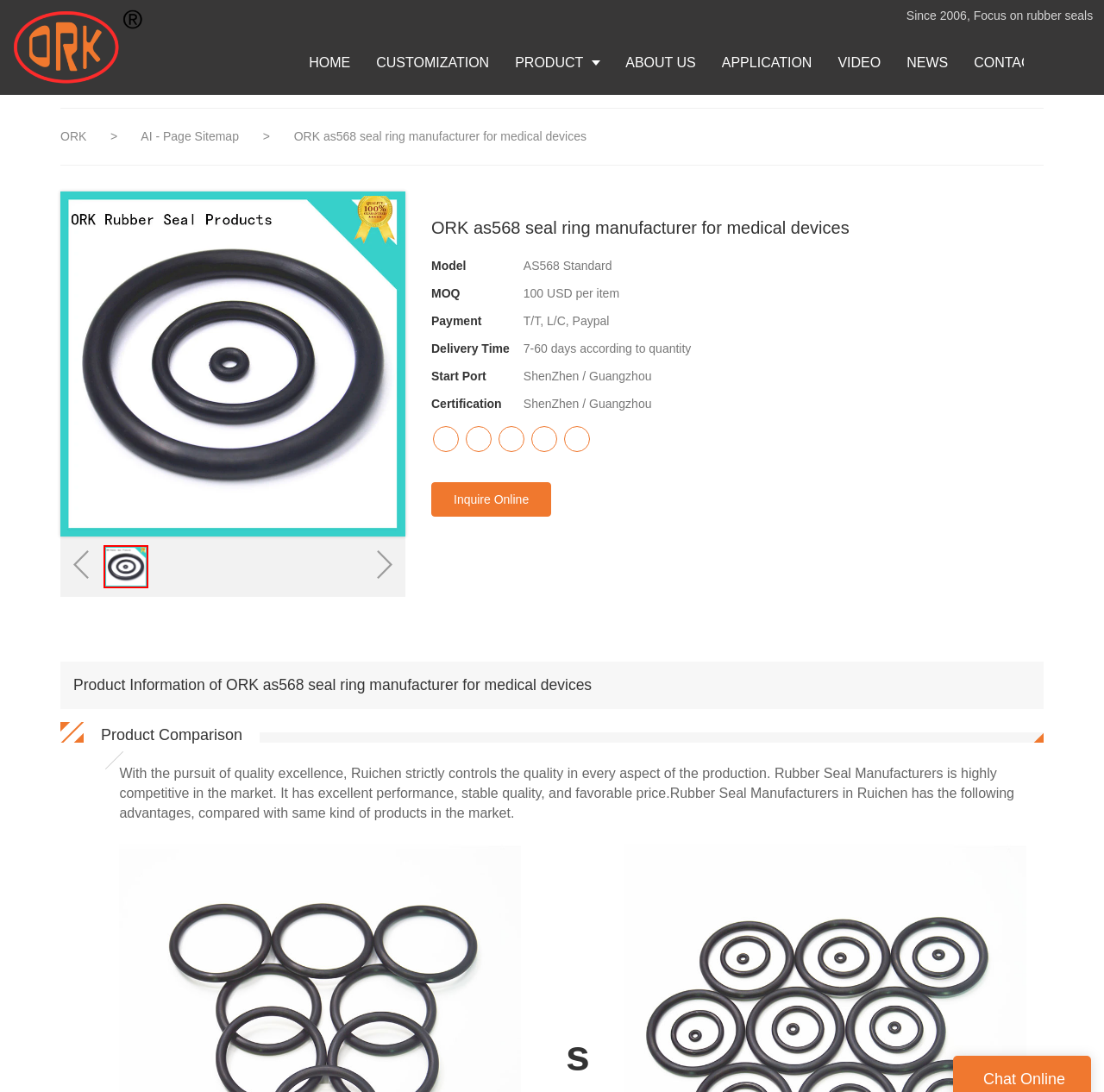Please provide a one-word or phrase answer to the question: 
What is the delivery time?

7-60 days